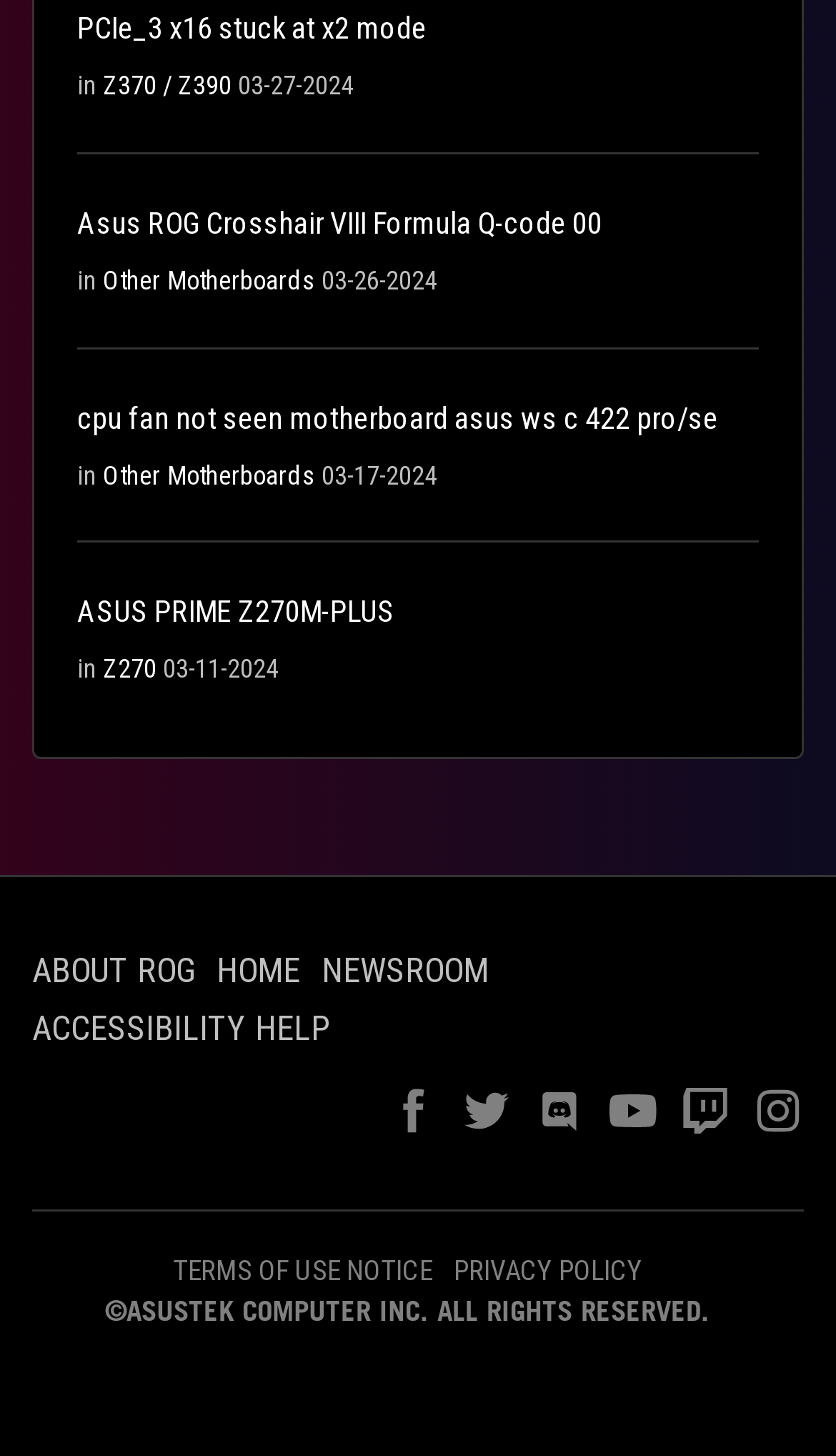How many links are there in the webpage?
Based on the screenshot, answer the question with a single word or phrase.

14